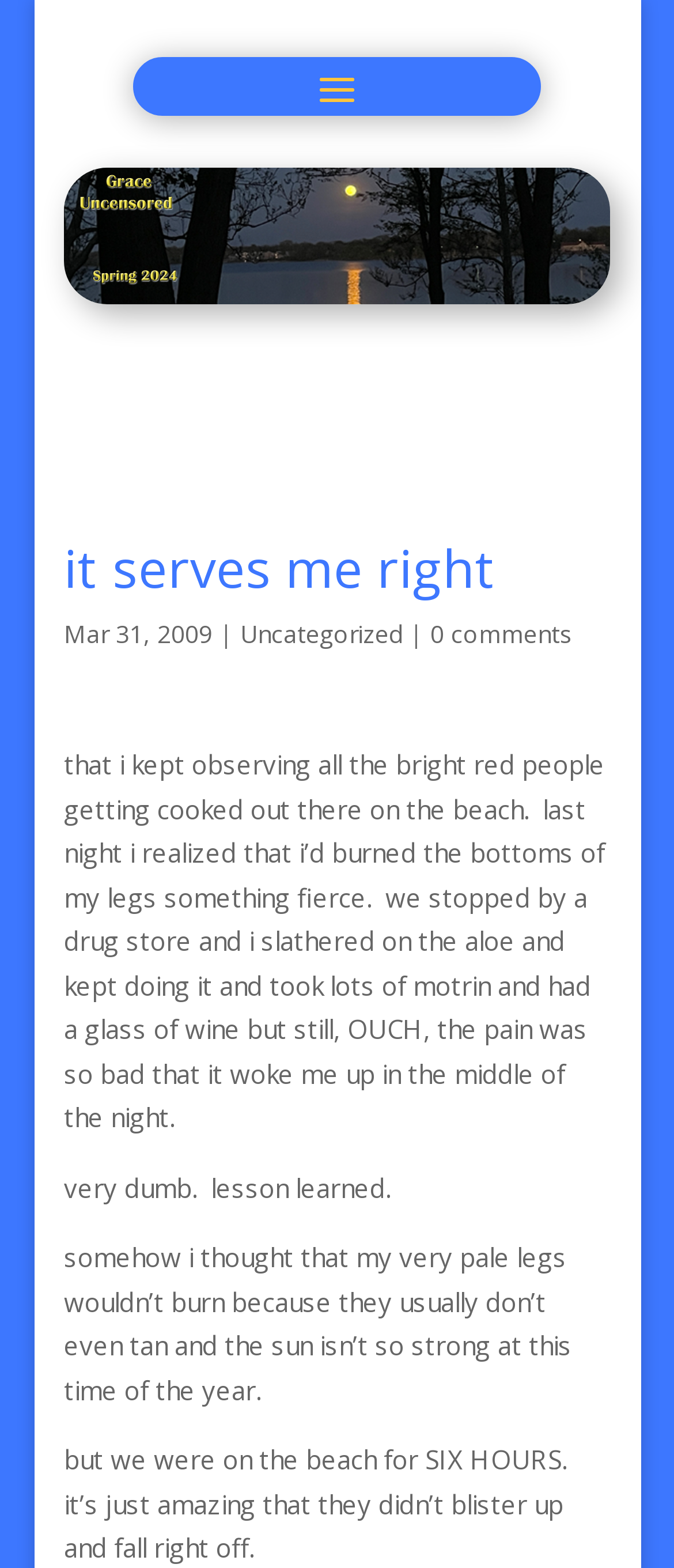Based on the element description "Uncategorized", predict the bounding box coordinates of the UI element.

[0.357, 0.394, 0.598, 0.415]